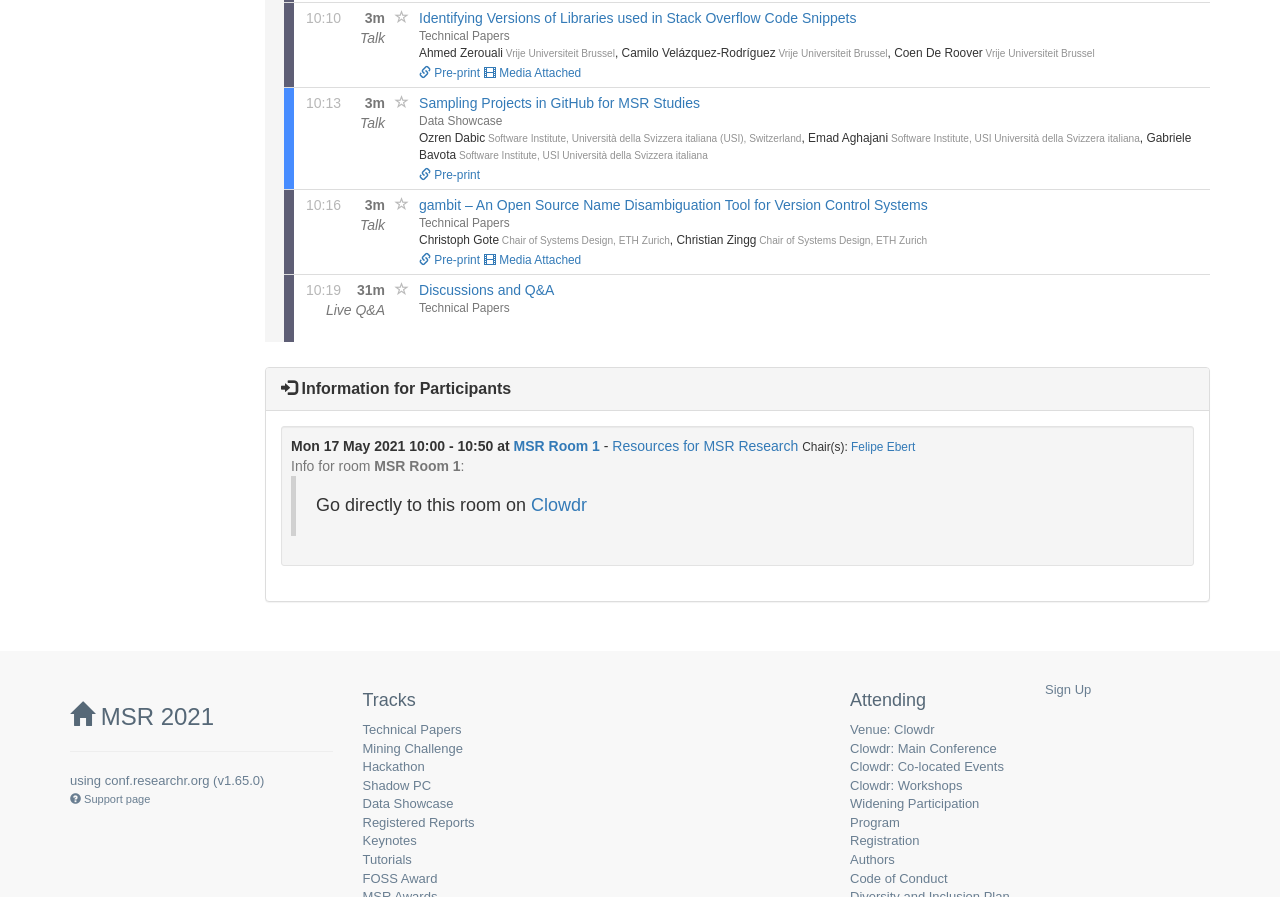Identify the bounding box coordinates for the element you need to click to achieve the following task: "Go to 'Clowdr'". Provide the bounding box coordinates as four float numbers between 0 and 1, in the form [left, top, right, bottom].

[0.415, 0.552, 0.459, 0.575]